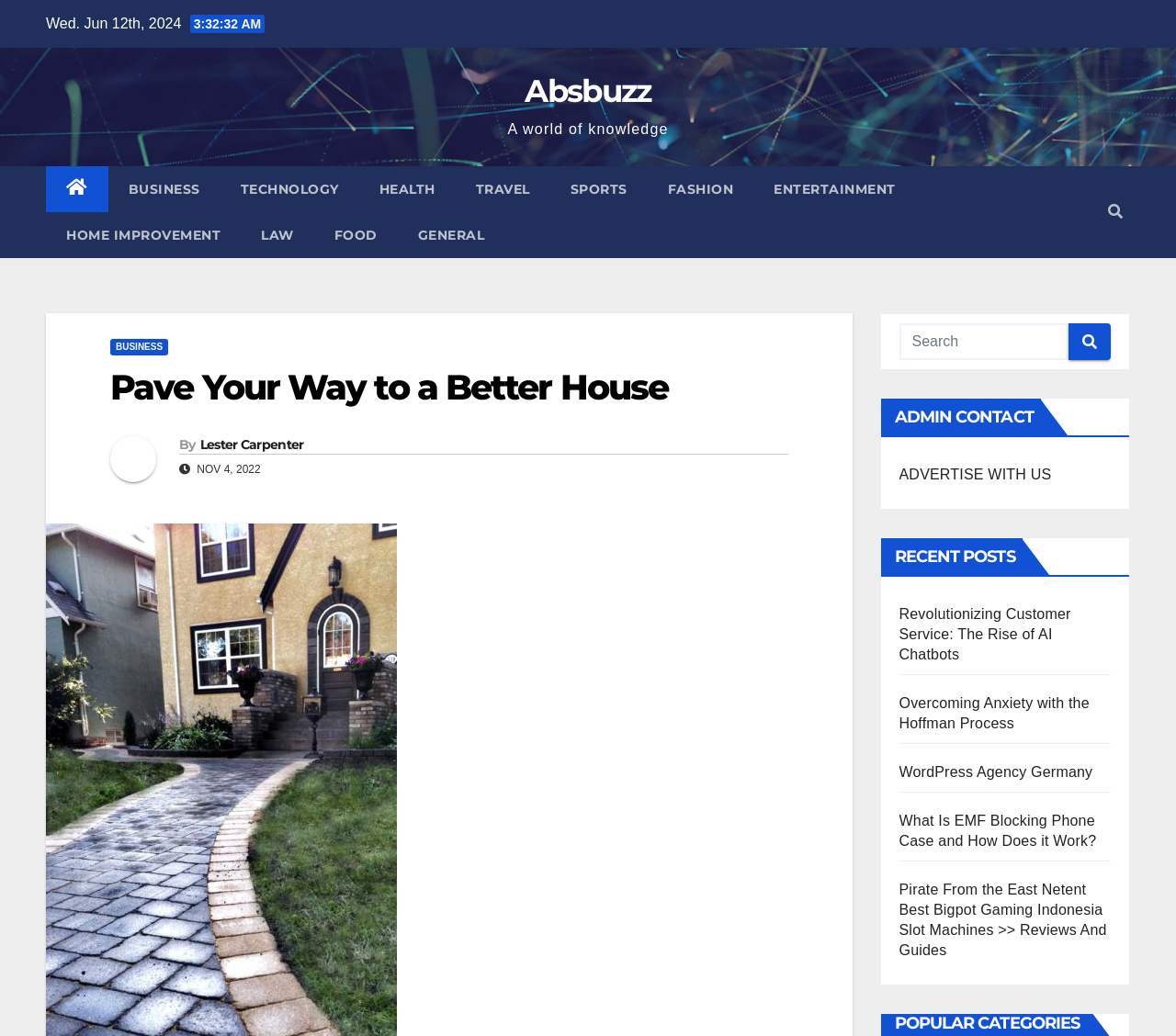Is there a search function on the page?
From the image, provide a succinct answer in one word or a short phrase.

Yes